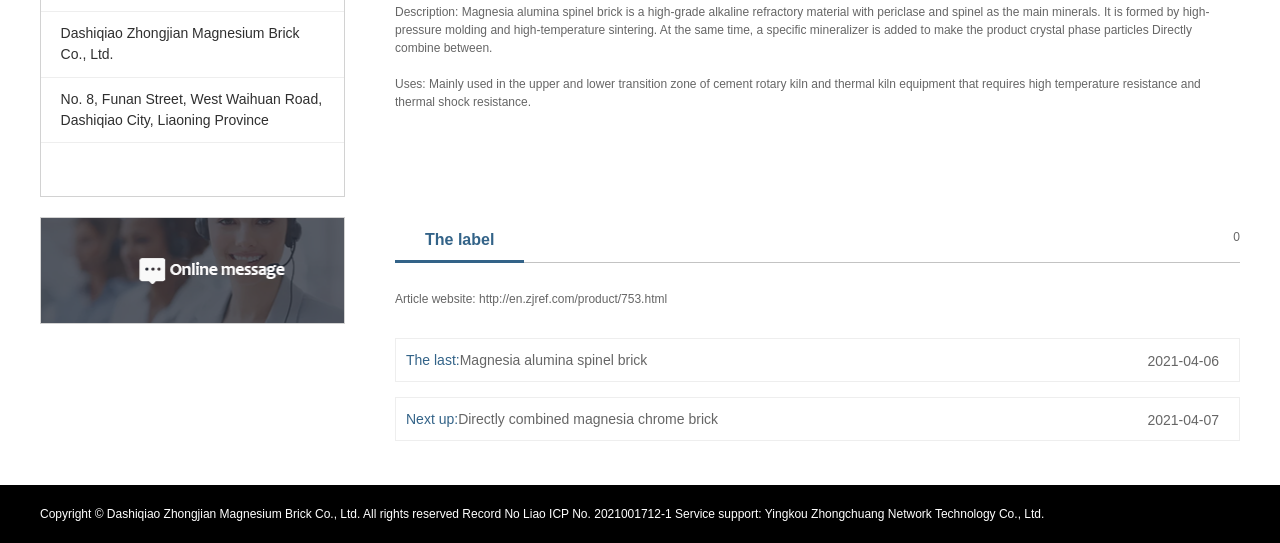Based on the element description: "http://en.zjref.com/product/753.html", identify the UI element and provide its bounding box coordinates. Use four float numbers between 0 and 1, [left, top, right, bottom].

[0.374, 0.539, 0.521, 0.564]